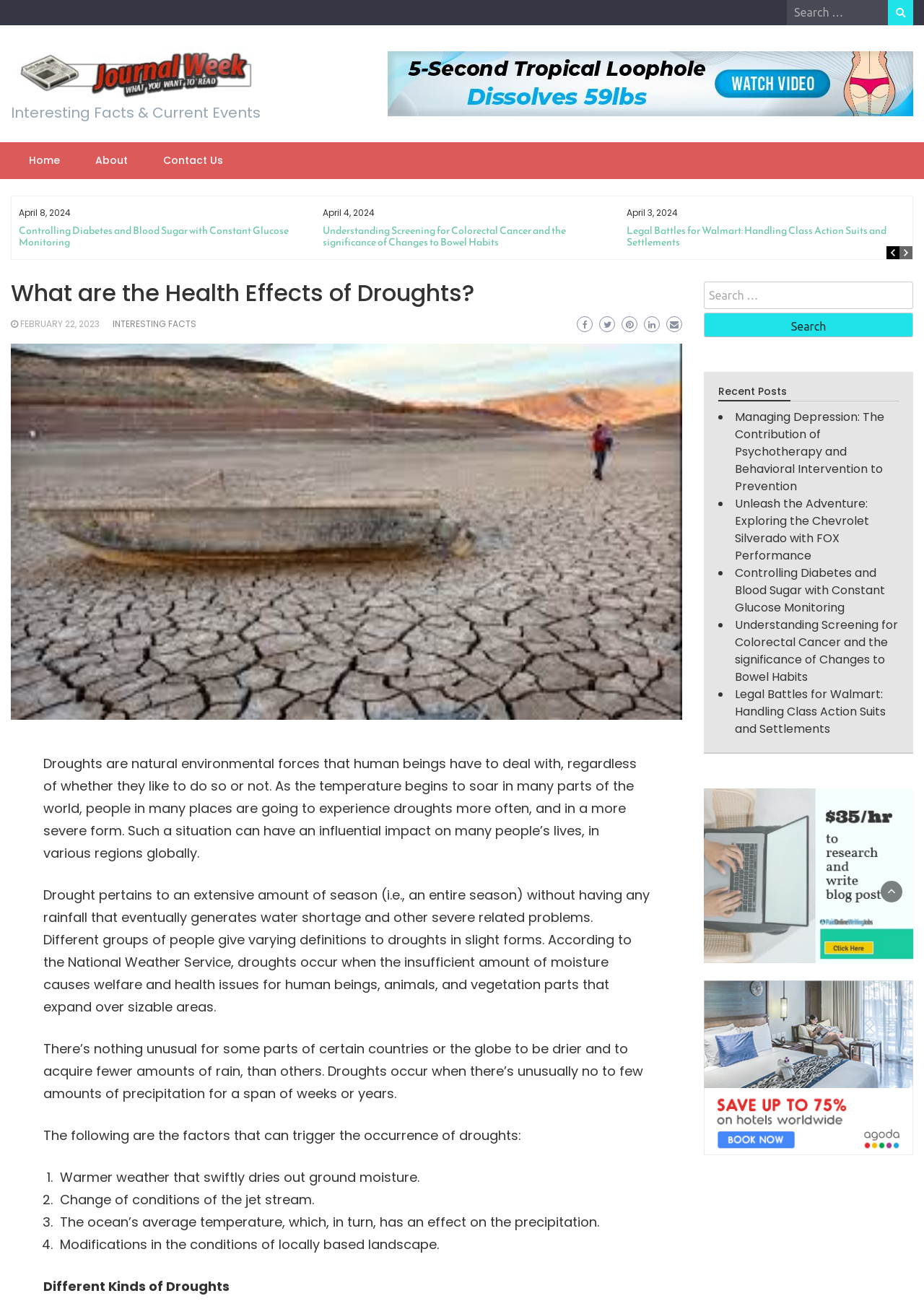Using the image as a reference, answer the following question in as much detail as possible:
How many images are there on the webpage?

I scanned the webpage and found two images. One is located at the top of the page, and the other is in the Recent Posts section. There are no other images on the webpage.